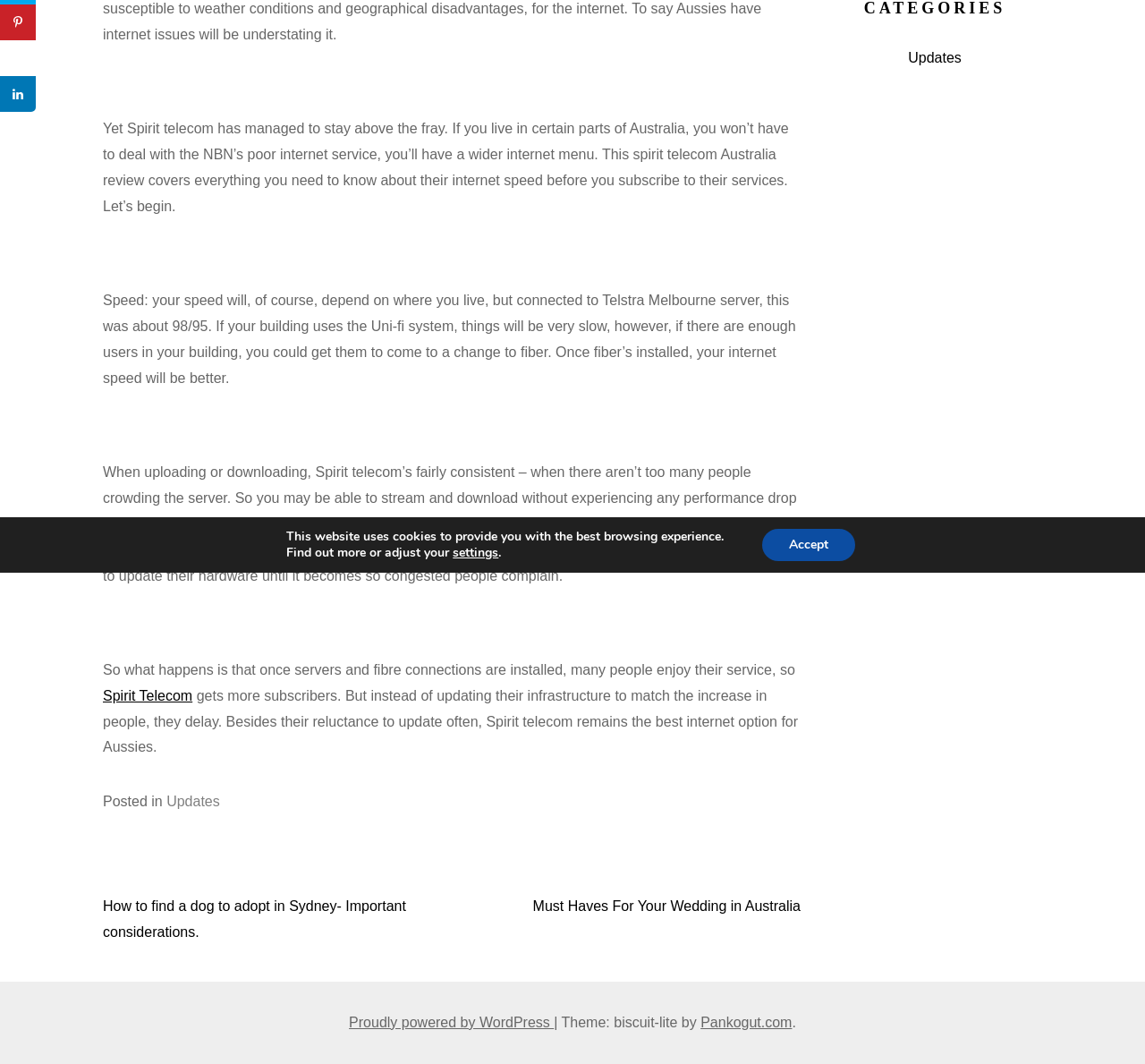Extract the bounding box coordinates for the UI element described as: "Community Hospital Corporation Plano Texas".

None